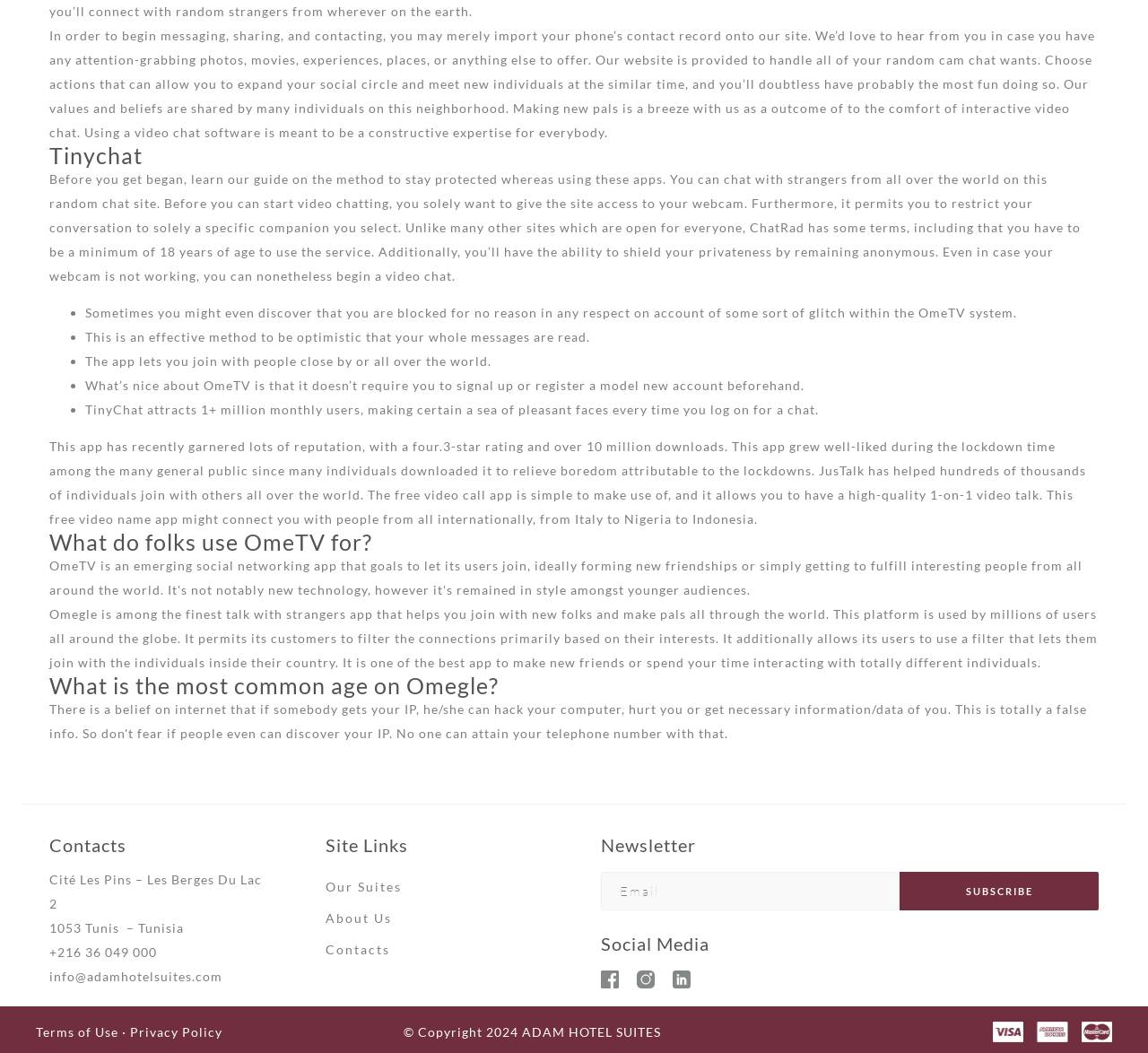Please identify the bounding box coordinates of the element's region that I should click in order to complete the following instruction: "Subscribe to the newsletter". The bounding box coordinates consist of four float numbers between 0 and 1, i.e., [left, top, right, bottom].

[0.523, 0.828, 0.784, 0.865]